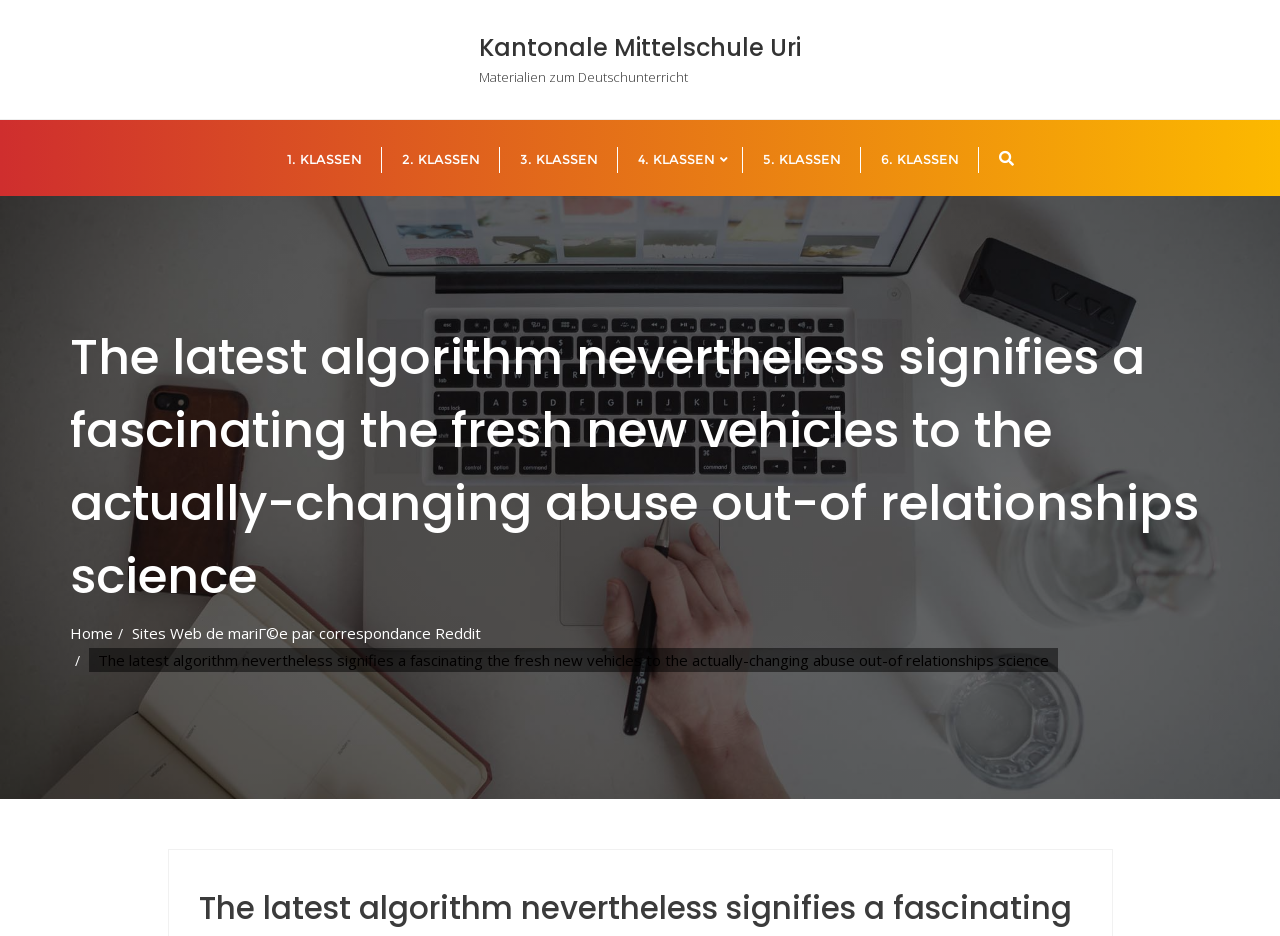Detail the features and information presented on the webpage.

The webpage appears to be a school website, specifically for Kantonale Mittelschule Uri, with a focus on Deutschunterricht (German lessons). 

At the top, there is a heading with the school's name, "Kantonale Mittelschule Uri", which is also a link to "Materialien zum Deutschunterricht" (Materials for German lessons). 

Below the school's name, there are six links to different class levels, ranging from "1. KLASSEN" to "6. KLASSEN", arranged horizontally across the page. The fourth class level link has a small icon next to it. 

To the right of the class level links, there is a small icon link, possibly a search or settings icon. 

Further down the page, there is a large heading that repeats the meta description, "The latest algorithm nevertheless signifies a fascinating the fresh new vehicles to the actually-changing abuse out-of relationships science". 

Below this heading, there are three links: "Home", "Sites Web de mariée par correspondance Reddit", and a repeated text of the meta description, which seems to be a static text element rather than a link.